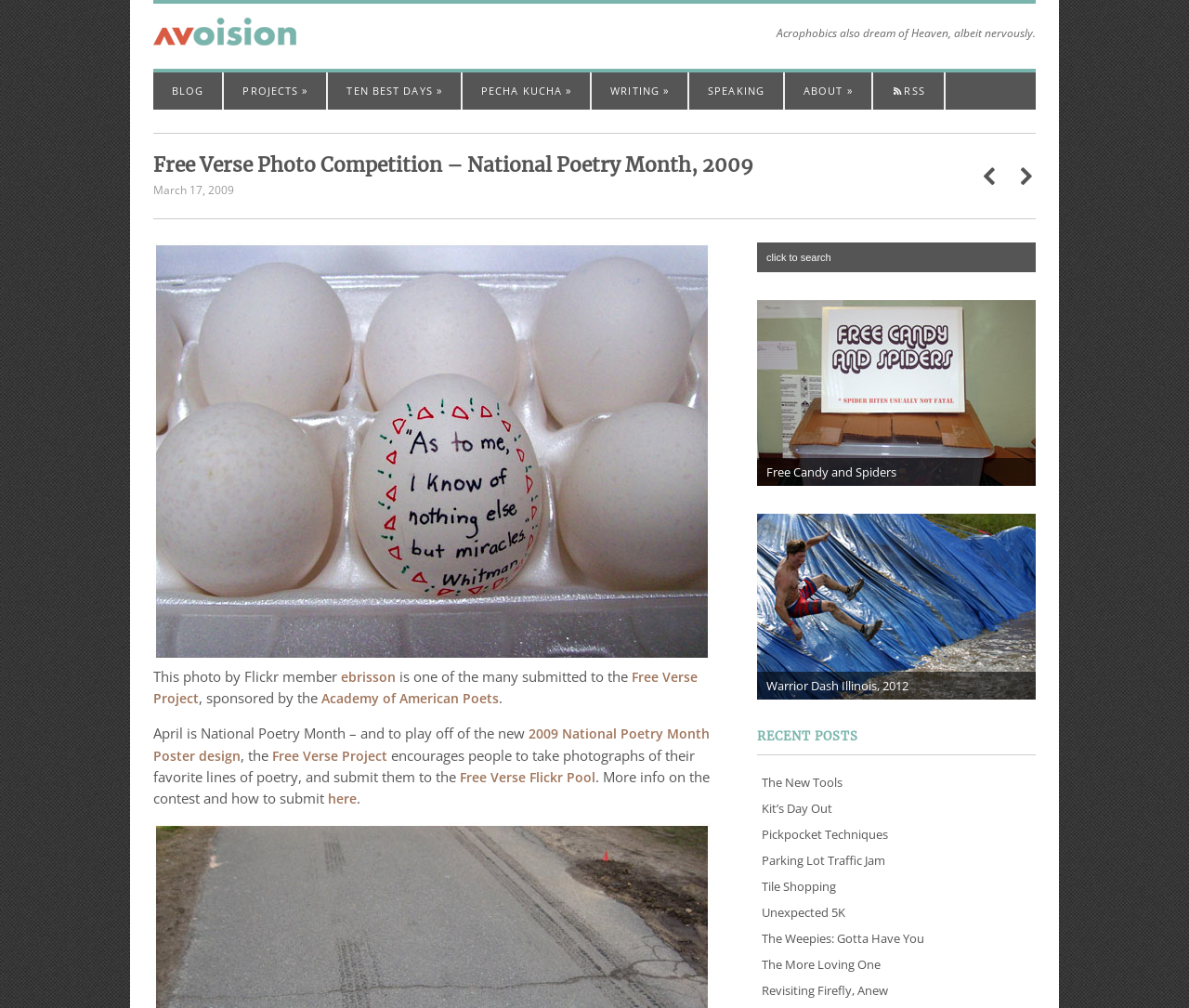Create an elaborate caption for the webpage.

This webpage is about the Free Verse Photo Competition, which is part of the National Poetry Month celebration in 2009. At the top of the page, there is a heading that reads "Free Verse Photo Competition – National Poetry Month, 2009". Below this heading, there is a date "March 17, 2009" and a series of links to different sections of the website, including "BLOG", "PROJECTS", "TEN BEST DAYS", "PECHA KUCHA", "WRITING", "SPEAKING", "ABOUT", and "RSS".

On the left side of the page, there is a large image that takes up about a quarter of the page. Above this image, there is a poem titled "Acrophobics also dream of Heaven, albeit nervously." Below the image, there is a paragraph of text that describes the Free Verse Project, which encourages people to take photographs of their favorite lines of poetry and submit them to the project. The text also mentions that the project is sponsored by the Academy of American Poets.

On the right side of the page, there is a section titled "RECENT POSTS" that lists several links to recent blog posts, including "The New Tools", "Kit’s Day Out", "Pickpocket Techniques", and others. Above this section, there are several links to other websites or pages, including a search box with a "click to search" label.

At the bottom of the page, there are three columns of links and images. The left column has links to "Free Candy and Spiders" and "Warrior Dash Illinois, 2012", each with a corresponding image. The middle column has a search box and a link to "here", which likely leads to more information about the contest. The right column has several links to other websites or pages, including "The Weepies: Gotta Have You" and "Revisiting Firefly, Anew".